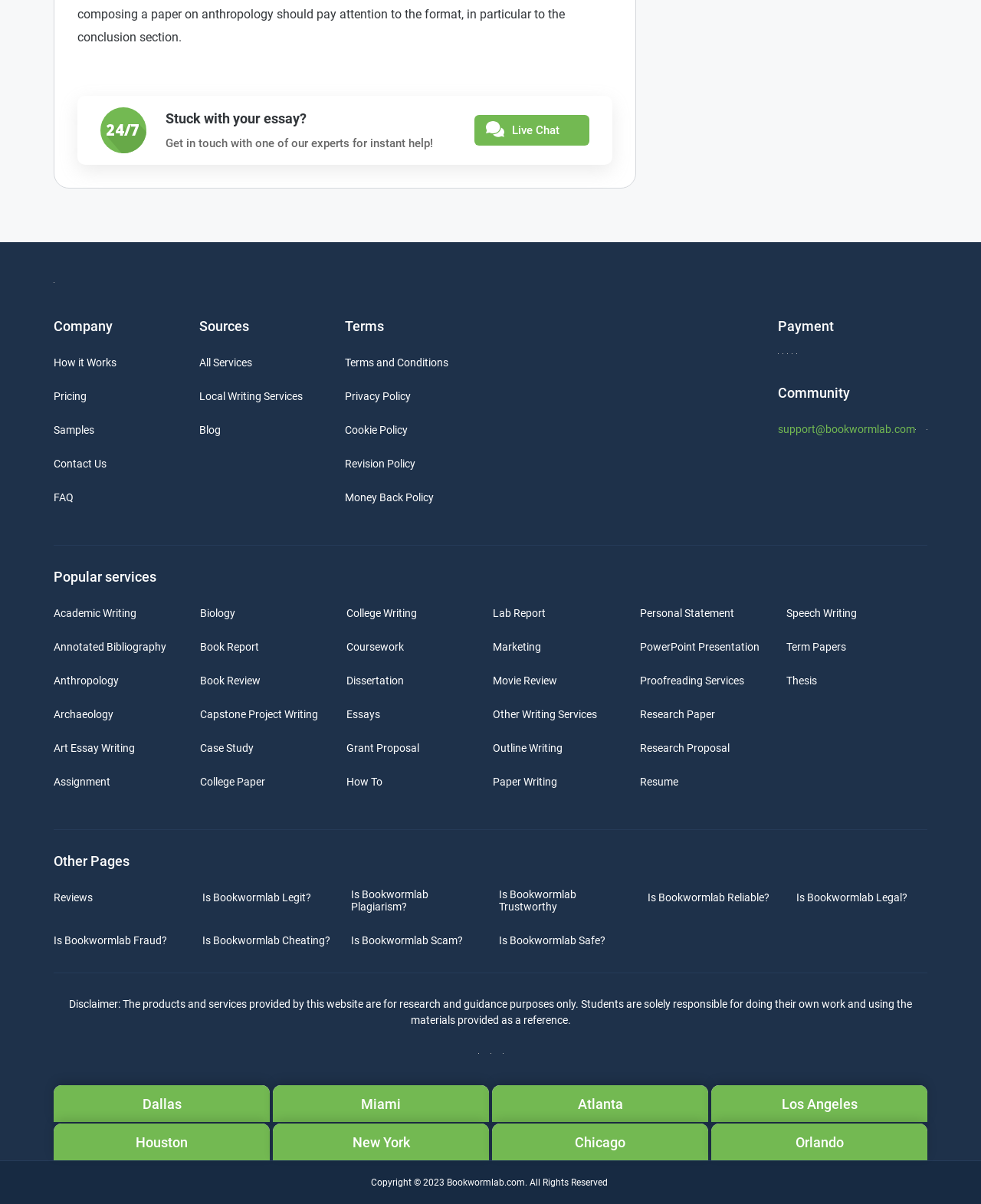Analyze the image and deliver a detailed answer to the question: How can users contact the company?

Users can contact the company through email by clicking on the 'support@bookwormlab.com' link in the footer section, or through social media by clicking on the Facebook or Twitter links, which are also located in the footer section.